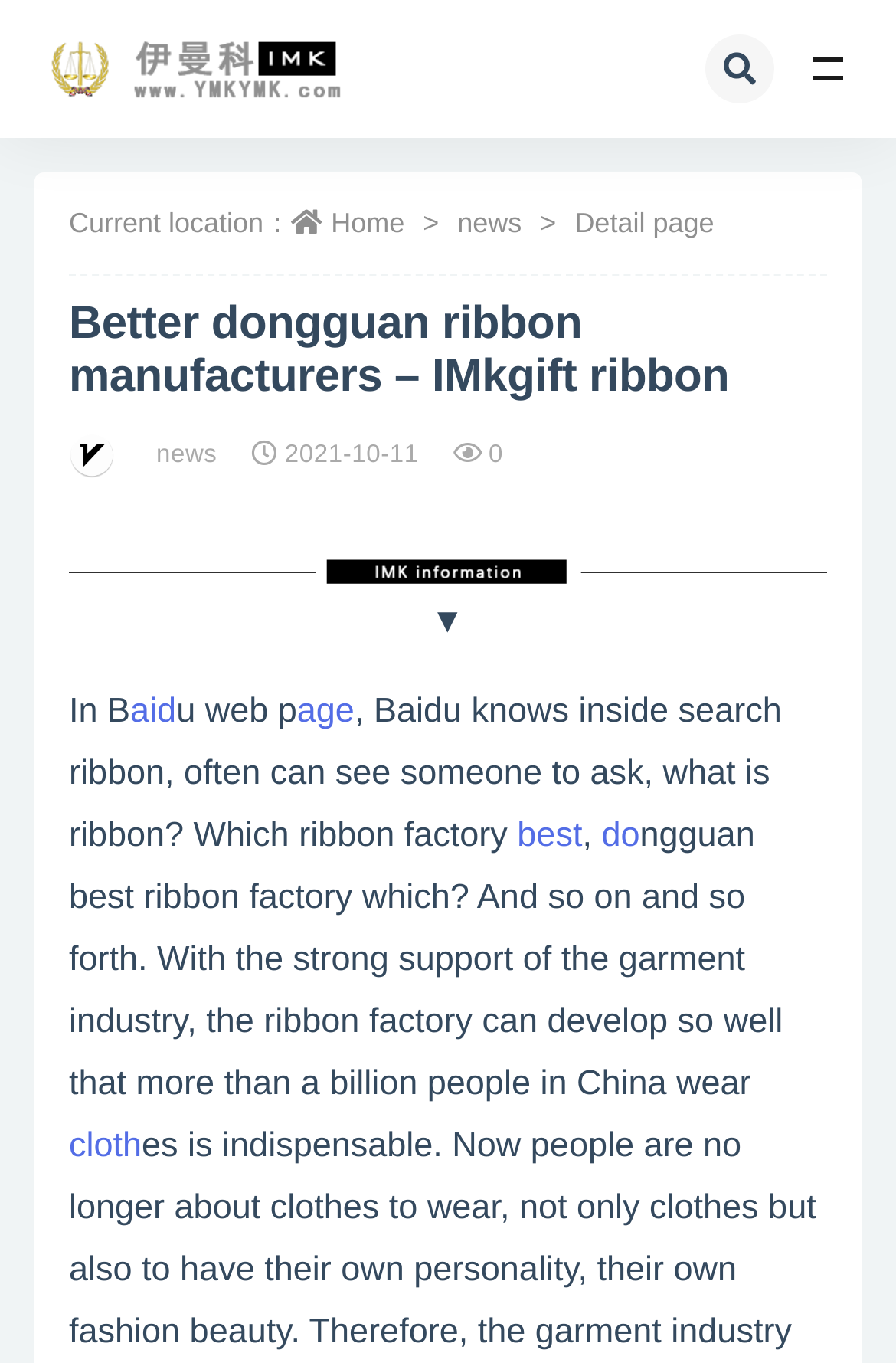Your task is to extract the text of the main heading from the webpage.

Better dongguan ribbon manufacturers – IMkgift ribbon